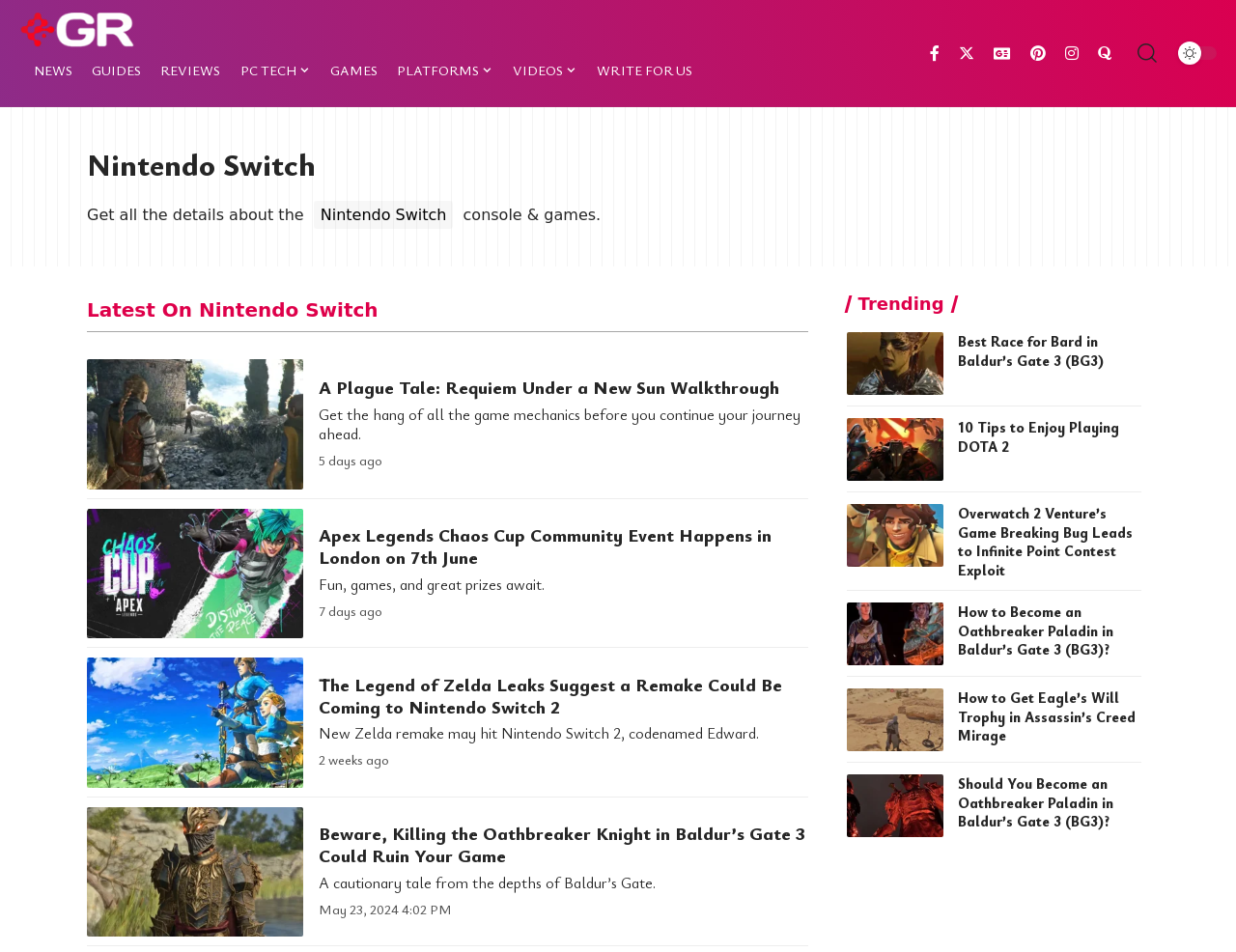Articulate a complete and detailed caption of the webpage elements.

This webpage is dedicated to Nintendo Switch games, providing the latest news, deals, wiki guides, reviews, and trailers. At the top, there is a logo of GamesRecon, a dark BG logo, situated on the left side. Next to it, a main menu navigation bar is present, featuring links to NEWS, GUIDES, REVIEWS, PC TECH, GAMES, PLATFORMS, VIDEOS, and WRITE FOR US. 

On the top-right corner, there are social media links to Facebook, Twitter, Google News, Pinterest, Instagram, and Quora. A search bar is also located on the top-right side.

The main content of the webpage is divided into two sections. The first section is headed by "Nintendo Switch" and provides a brief introduction to the console and its games. Below this, there is a heading "Latest On Nintendo Switch" followed by a list of news articles and guides related to Nintendo Switch games.

Each news article or guide is presented in a similar format, featuring a heading, a brief summary, and a timestamp indicating when the article was published. Some articles also include images. The articles are arranged in a vertical column, with the most recent ones at the top.

The second section is headed by "Trending" and features a list of popular articles and guides related to various games, including Baldur's Gate 3, DOTA 2, Overwatch 2, and Assassin's Creed Mirage. These articles are presented in a similar format to the ones in the first section, with headings, summaries, and timestamps.